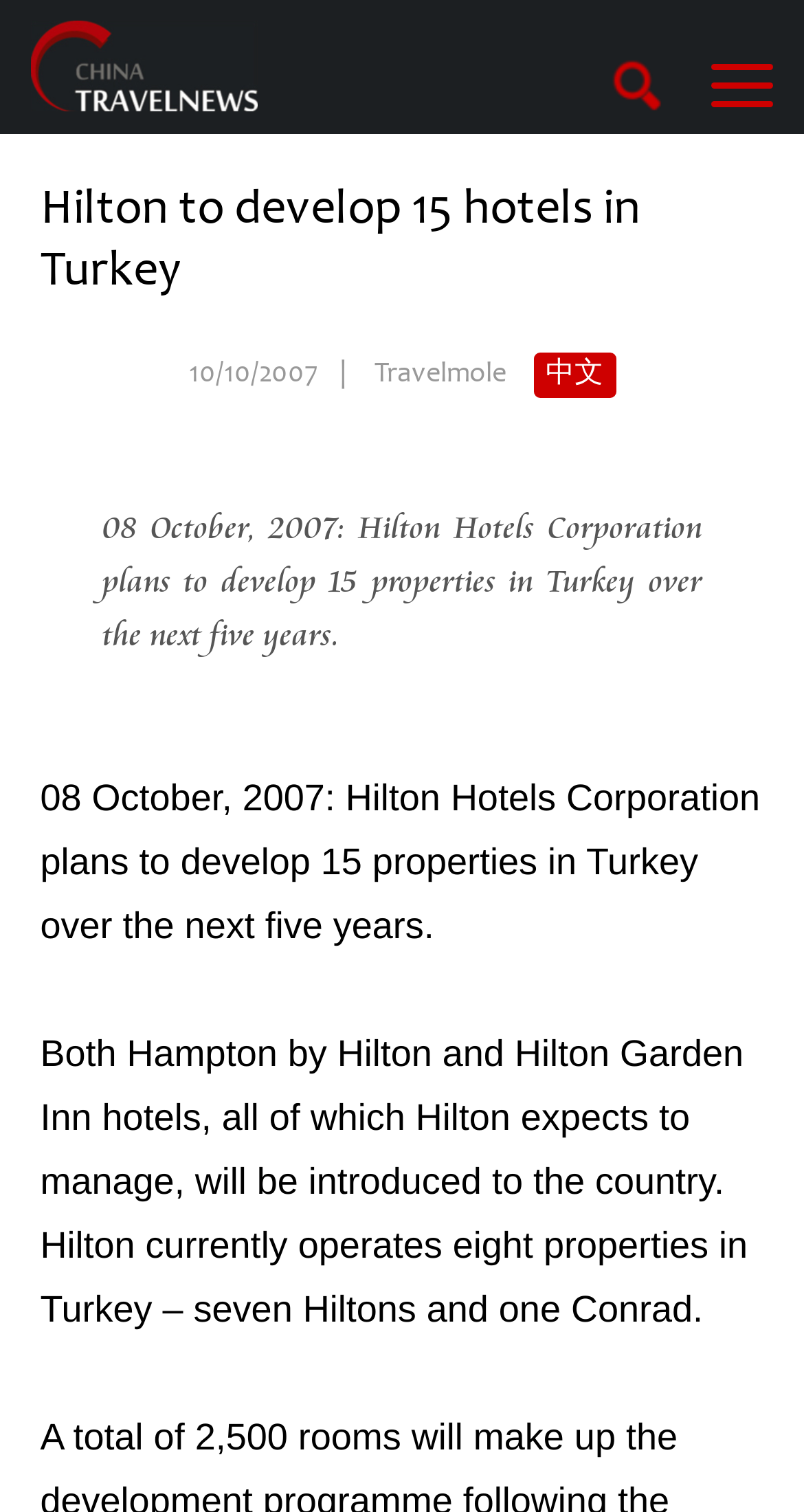Based on the image, please elaborate on the answer to the following question:
What is the date of the news article?

The date of the news article is mentioned as '10/10/2007' in the webpage, which is displayed above the main article text.